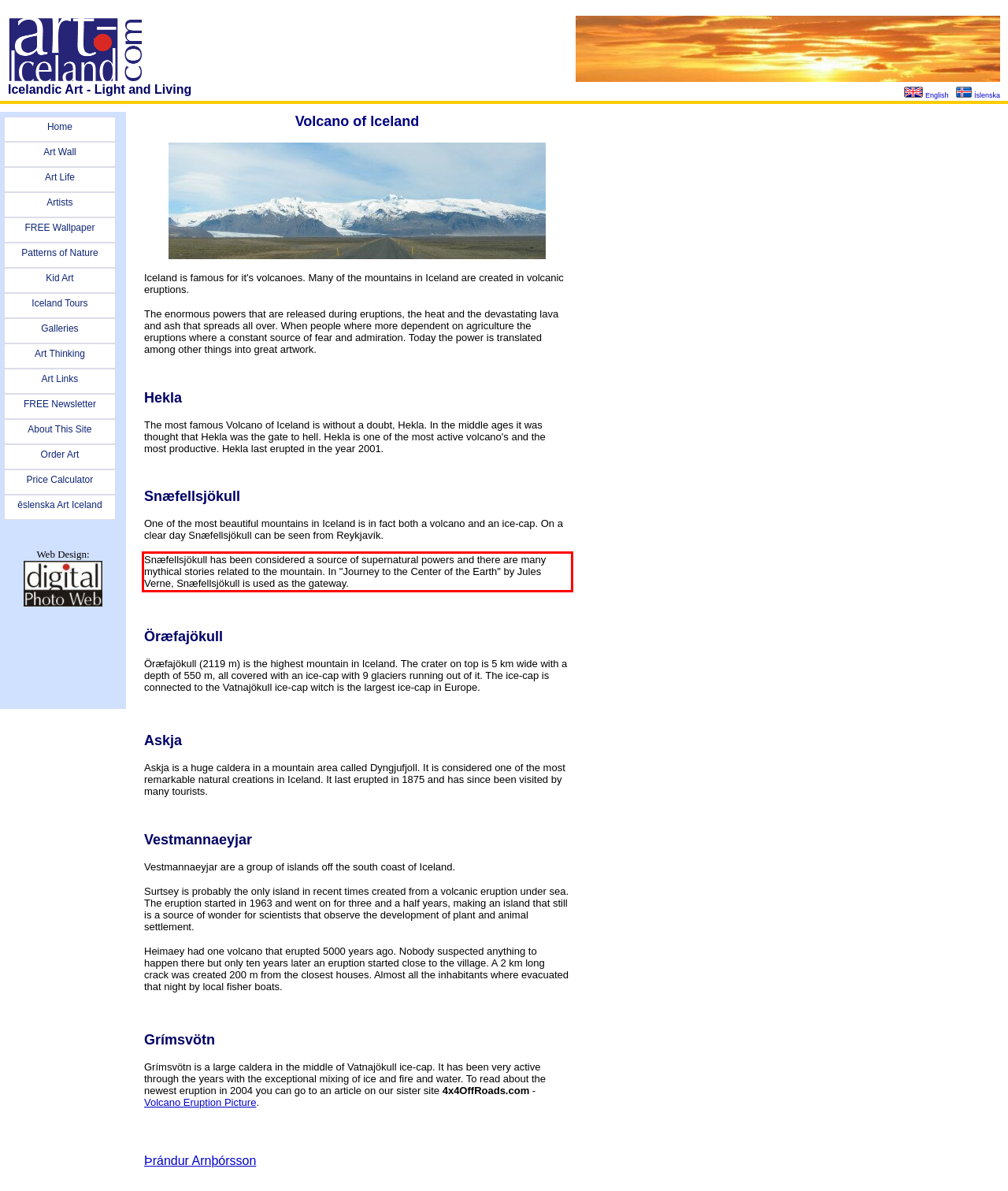Please look at the screenshot provided and find the red bounding box. Extract the text content contained within this bounding box.

Snæfellsjökull has been considered a source of supernatural powers and there are many mythical stories related to the mountain. In "Journey to the Center of the Earth" by Jules Verne, Snæfellsjökull is used as the gateway.